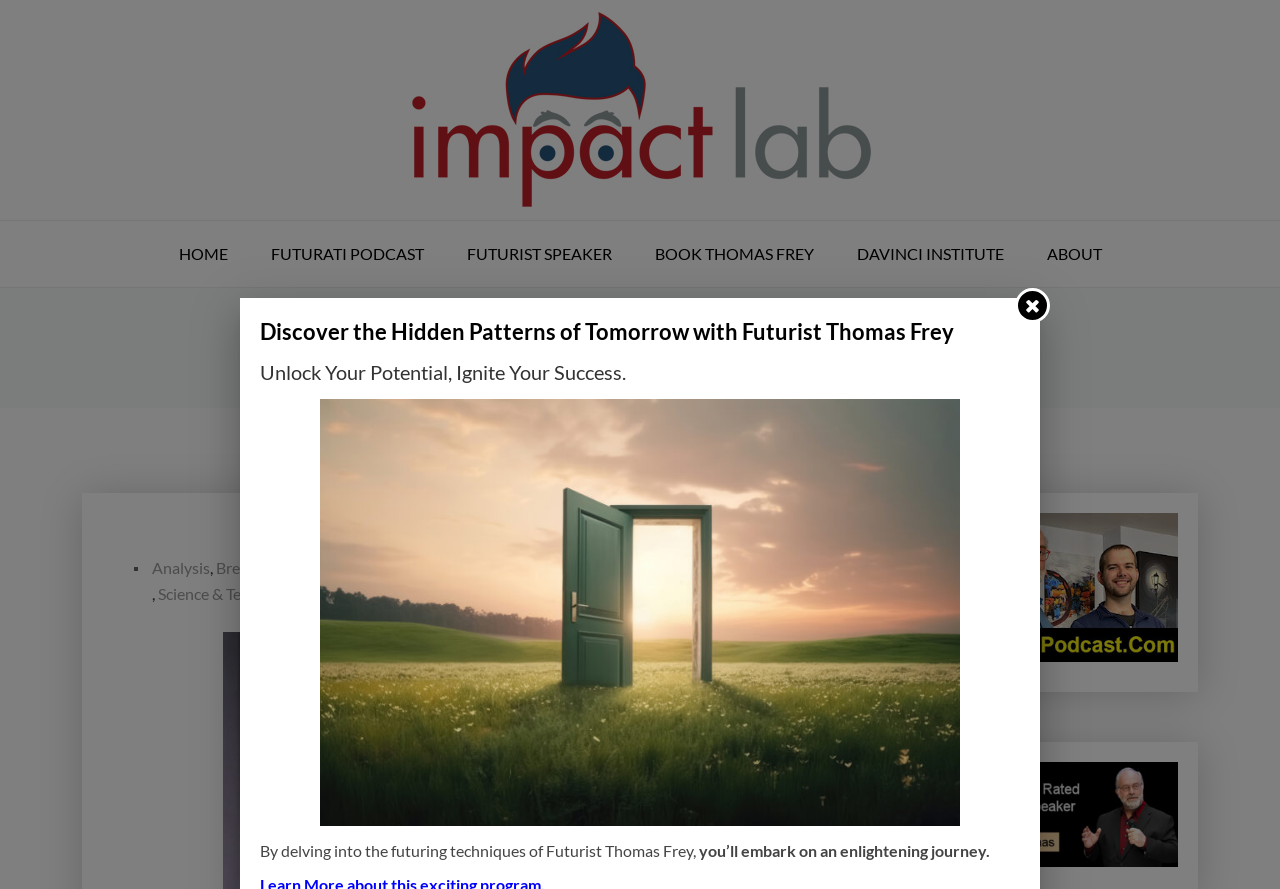What is the name of the podcast mentioned on the webpage?
Please answer the question as detailed as possible based on the image.

I found the answer by looking at the link 'FUTURATI PODCAST' and the image 'Thomas Frey Futurist Futurati Podcasts'. These both mention the name 'Futurati Podcast'.